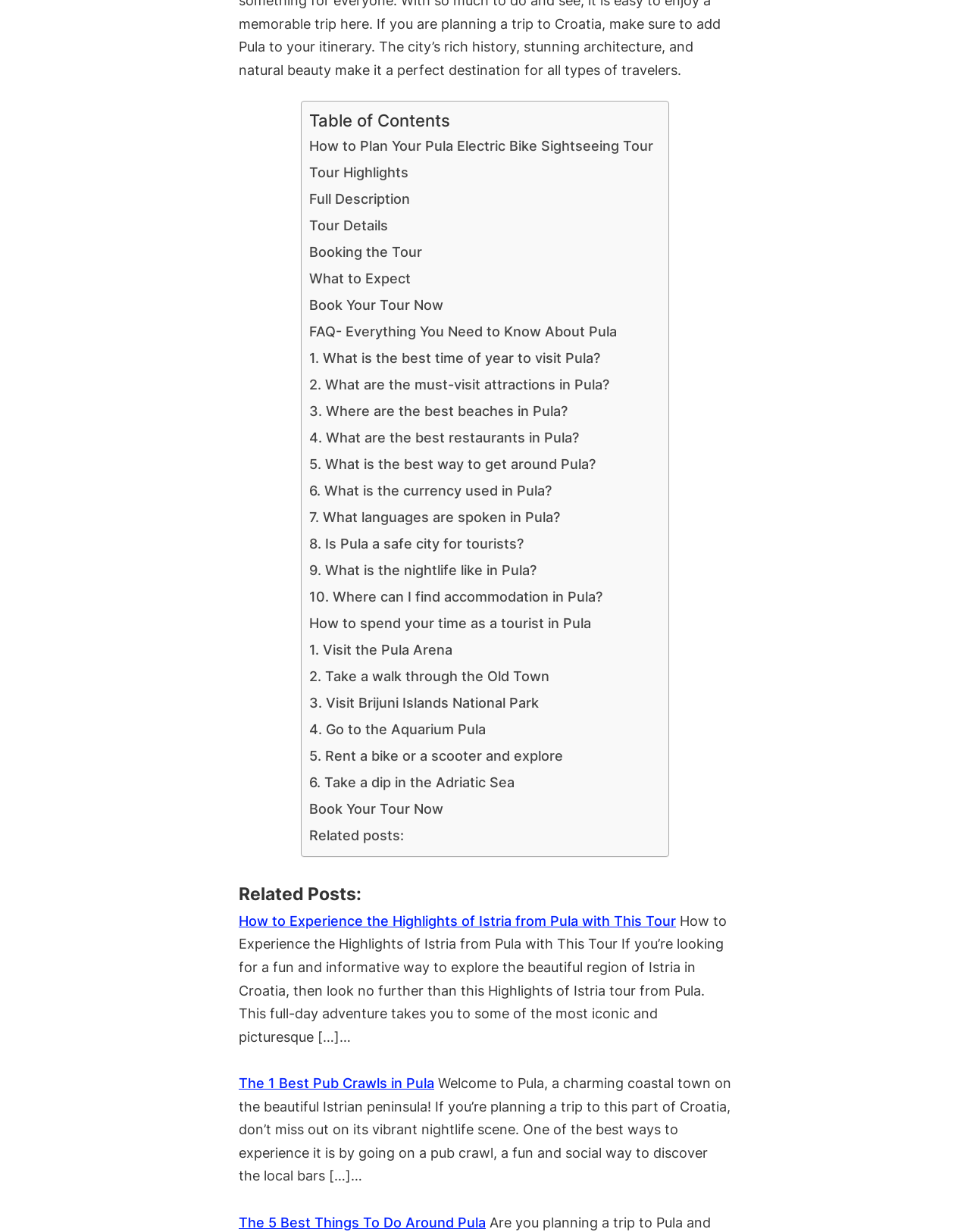Utilize the details in the image to thoroughly answer the following question: What is the activity mentioned in the link '5. Rent a bike or a scooter and explore'?

I read the text of the link '5. Rent a bike or a scooter and explore' which mentions the activity of renting a bike or scooter to explore.